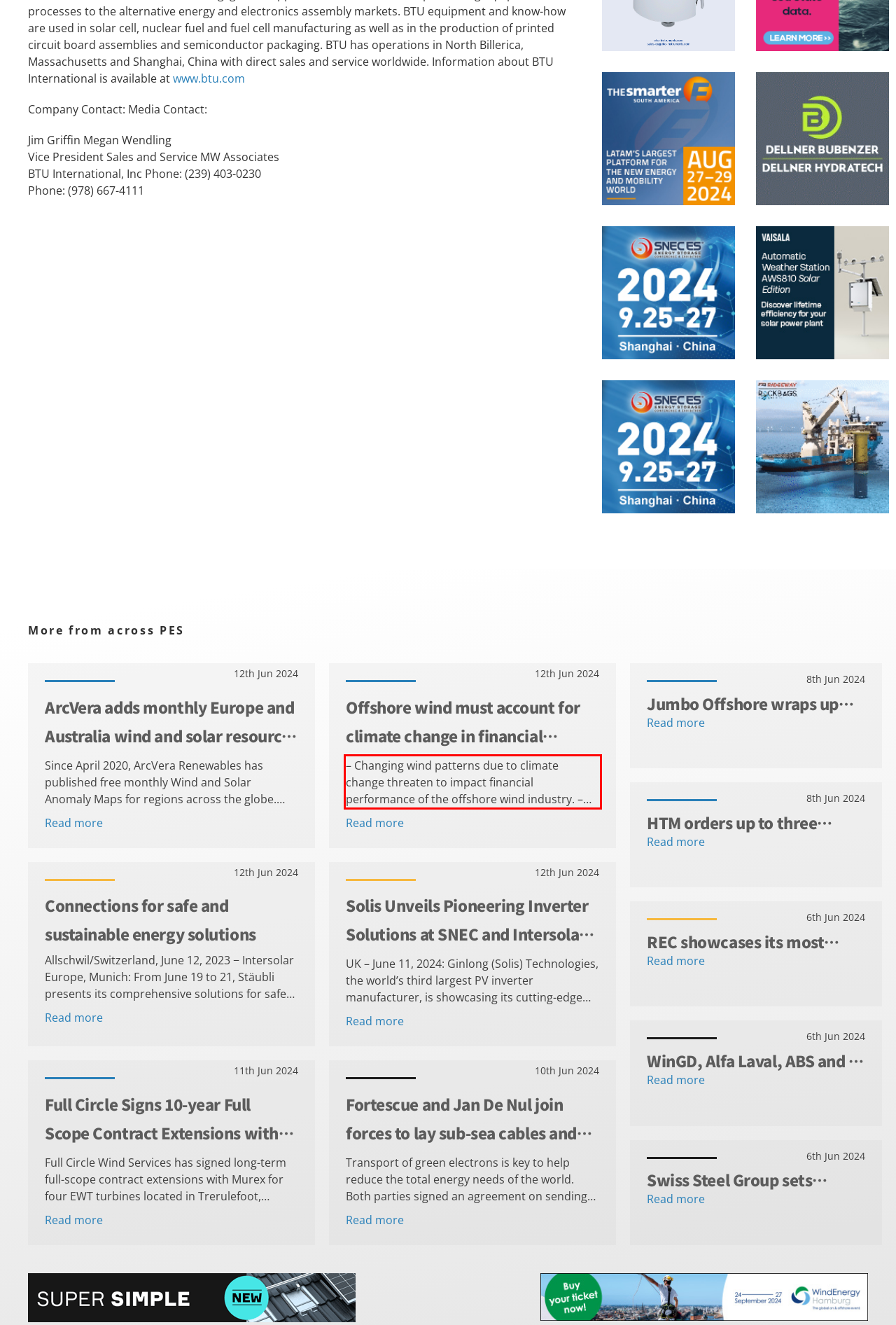Identify and extract the text within the red rectangle in the screenshot of the webpage.

– Changing wind patterns due to climate change threaten to impact financial performance of the offshore wind industry. – Climate scale models reveal the mid-latitudes of the Northern Hemisphere are likely to experience the most significant negative impact from changes in atmospheric circulation due to global warming. – Joint study between Youwind and Climate Scale…